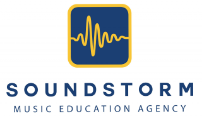Answer the question briefly using a single word or phrase: 
What is the font size of 'MUSIC EDUCATION AGENCY'?

Smaller